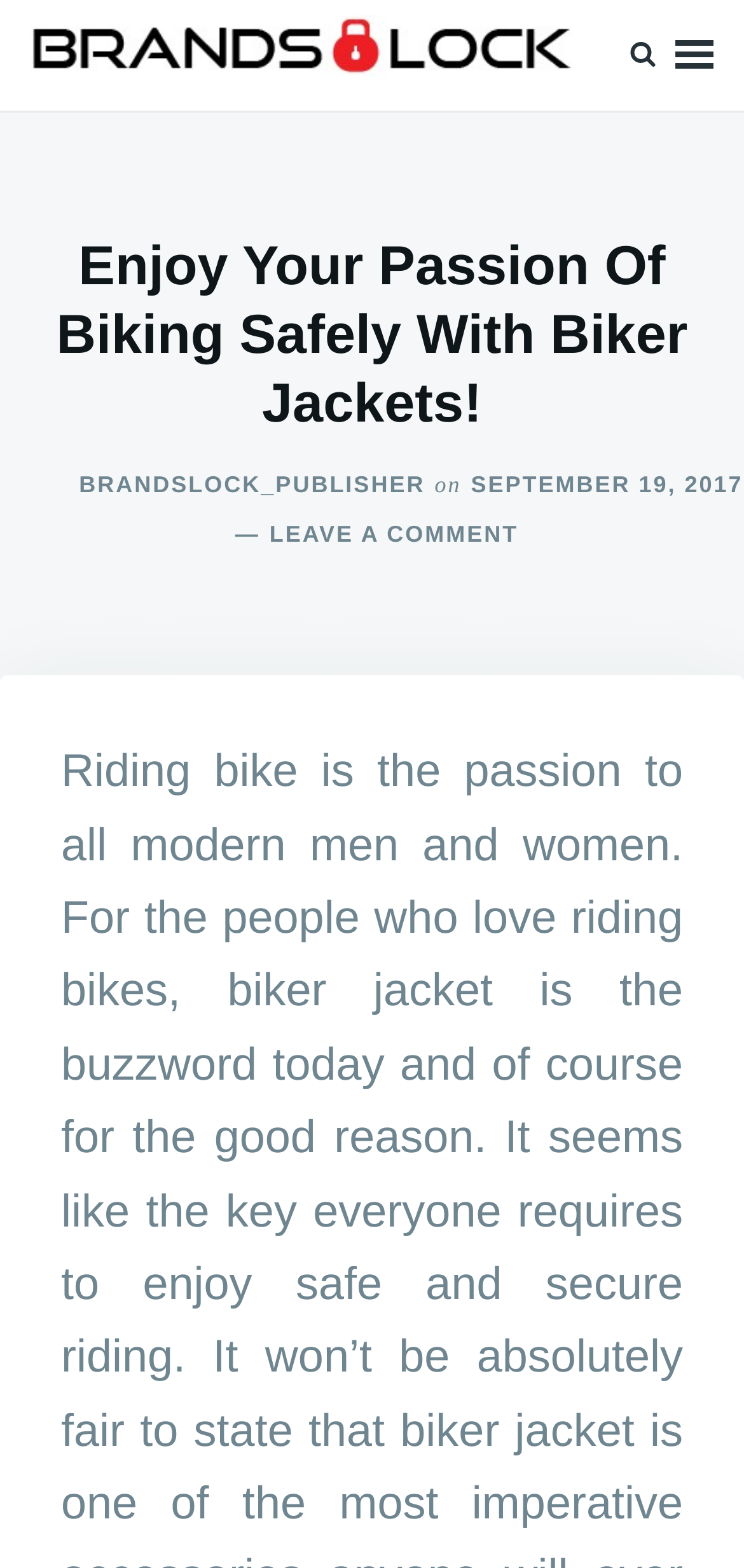Give a one-word or phrase response to the following question: What is the purpose of the website?

Biker jackets